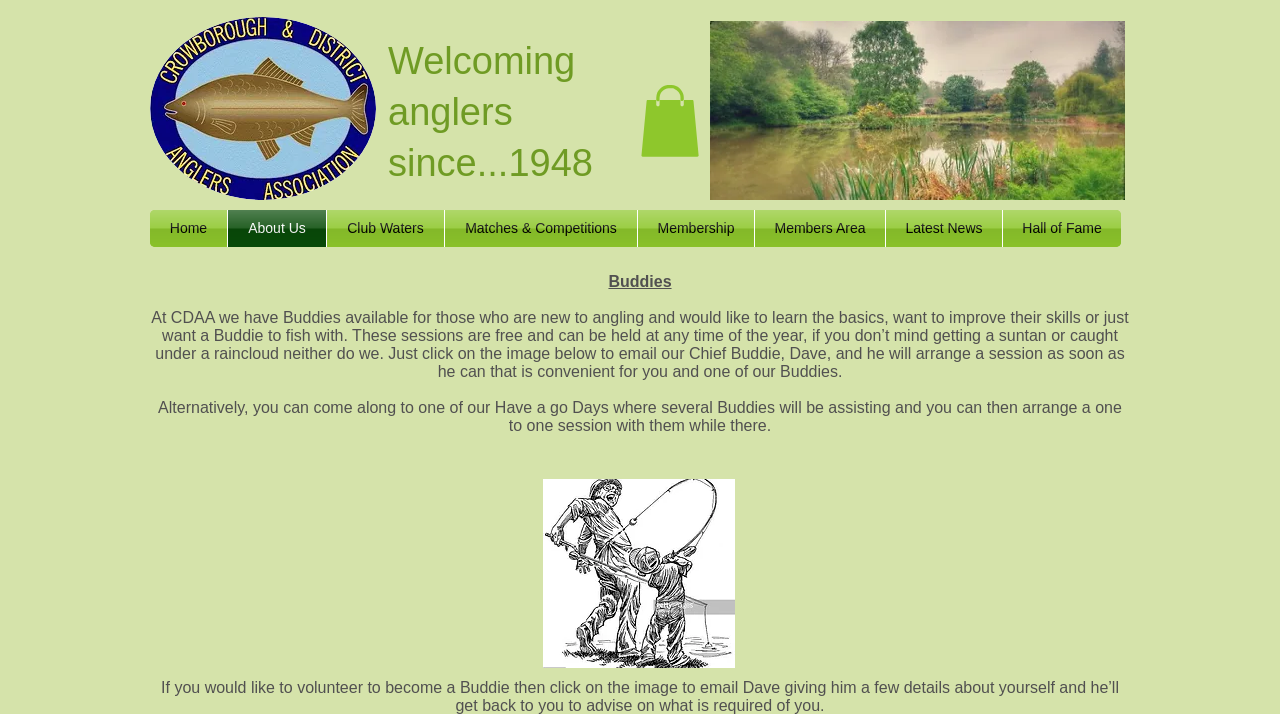How can one arrange a Buddies session?
Based on the visual details in the image, please answer the question thoroughly.

The webpage suggests that one can arrange a Buddies session by clicking on the image below and emailing the Chief Buddie, Dave, who will arrange a session at a convenient time.